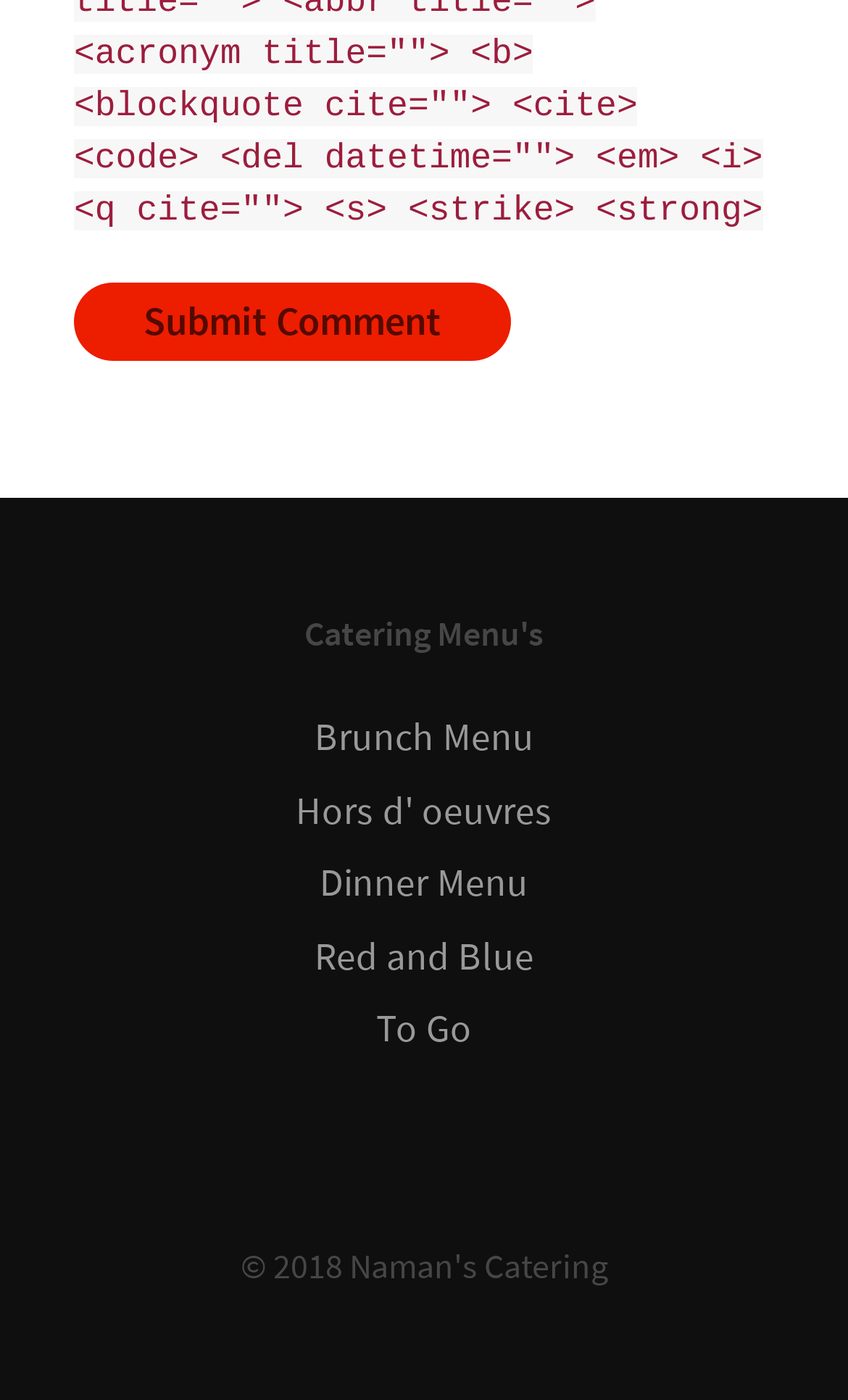How many menu options are listed?
Using the information from the image, give a concise answer in one word or a short phrase.

5